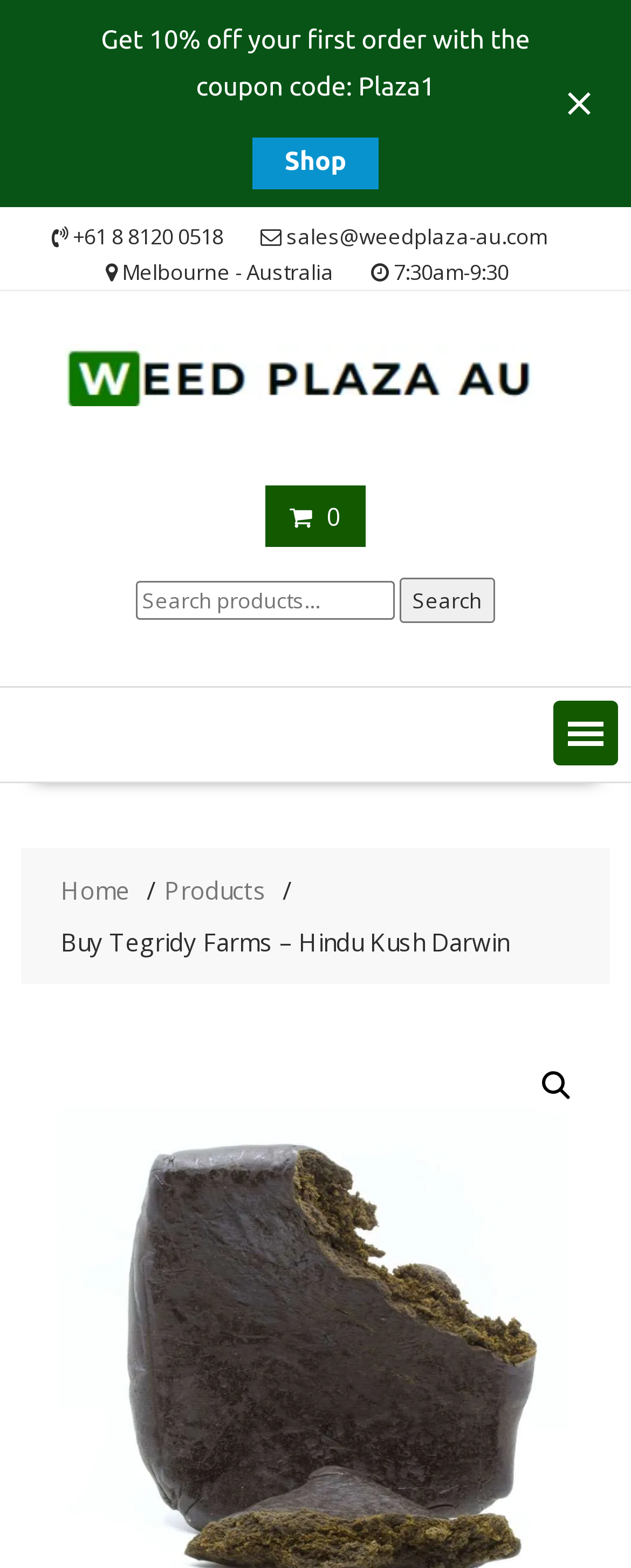Please provide the bounding box coordinates in the format (top-left x, top-left y, bottom-right x, bottom-right y). Remember, all values are floating point numbers between 0 and 1. What is the bounding box coordinate of the region described as: alt="Weed plaza Australia"

[0.103, 0.206, 0.846, 0.264]